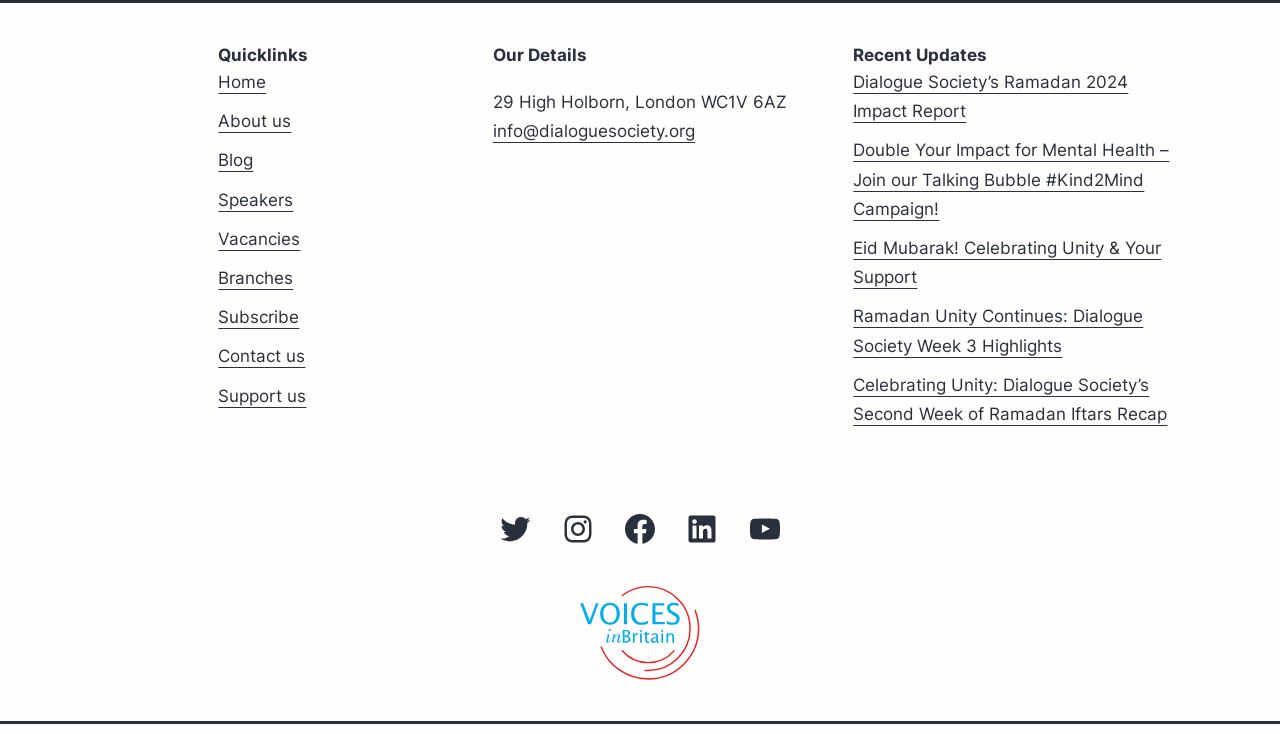Based on the provided description, "see all projects", find the bounding box of the corresponding UI element in the screenshot.

None